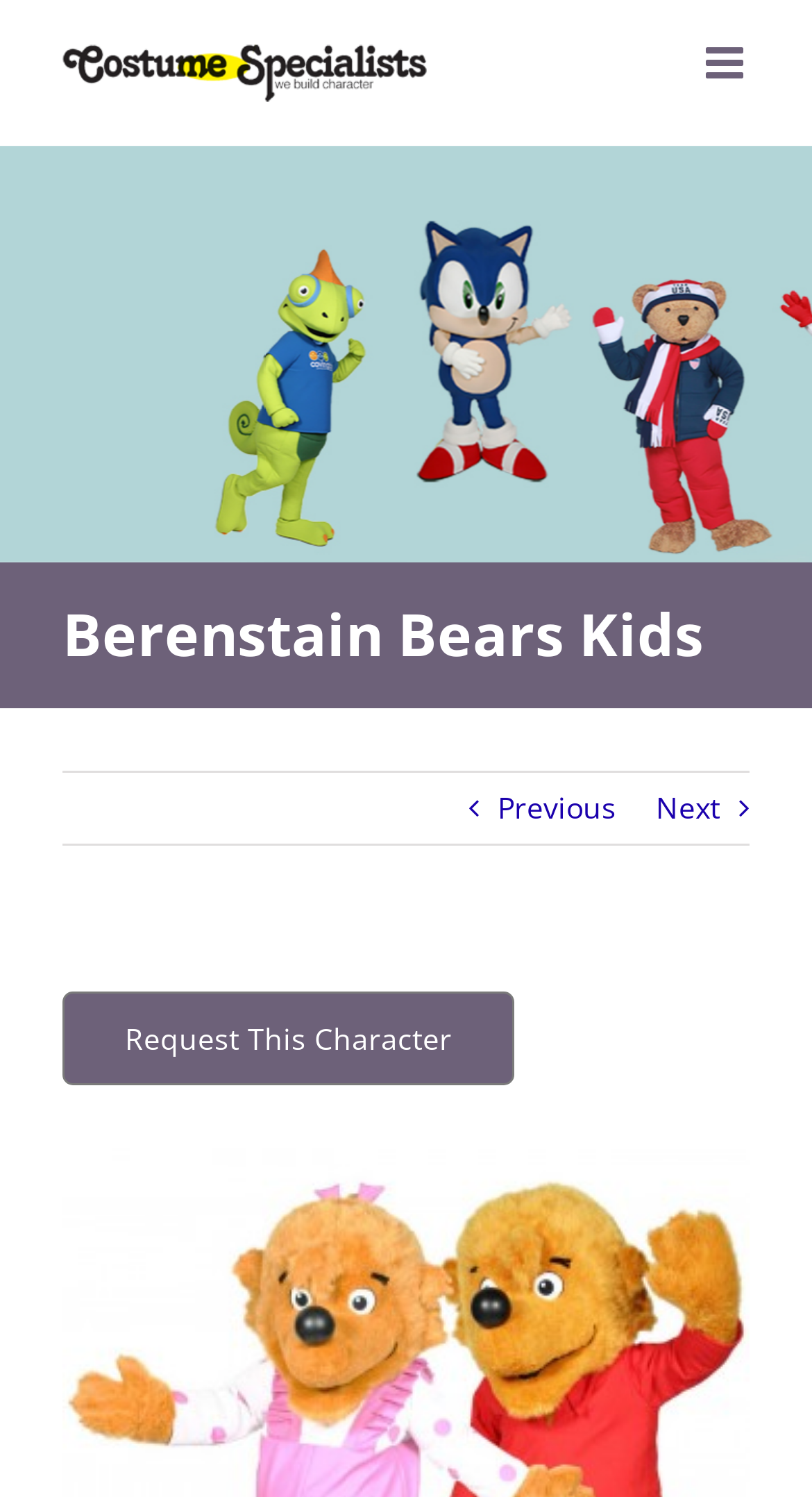Please extract the webpage's main title and generate its text content.

Berenstain Bears Kids